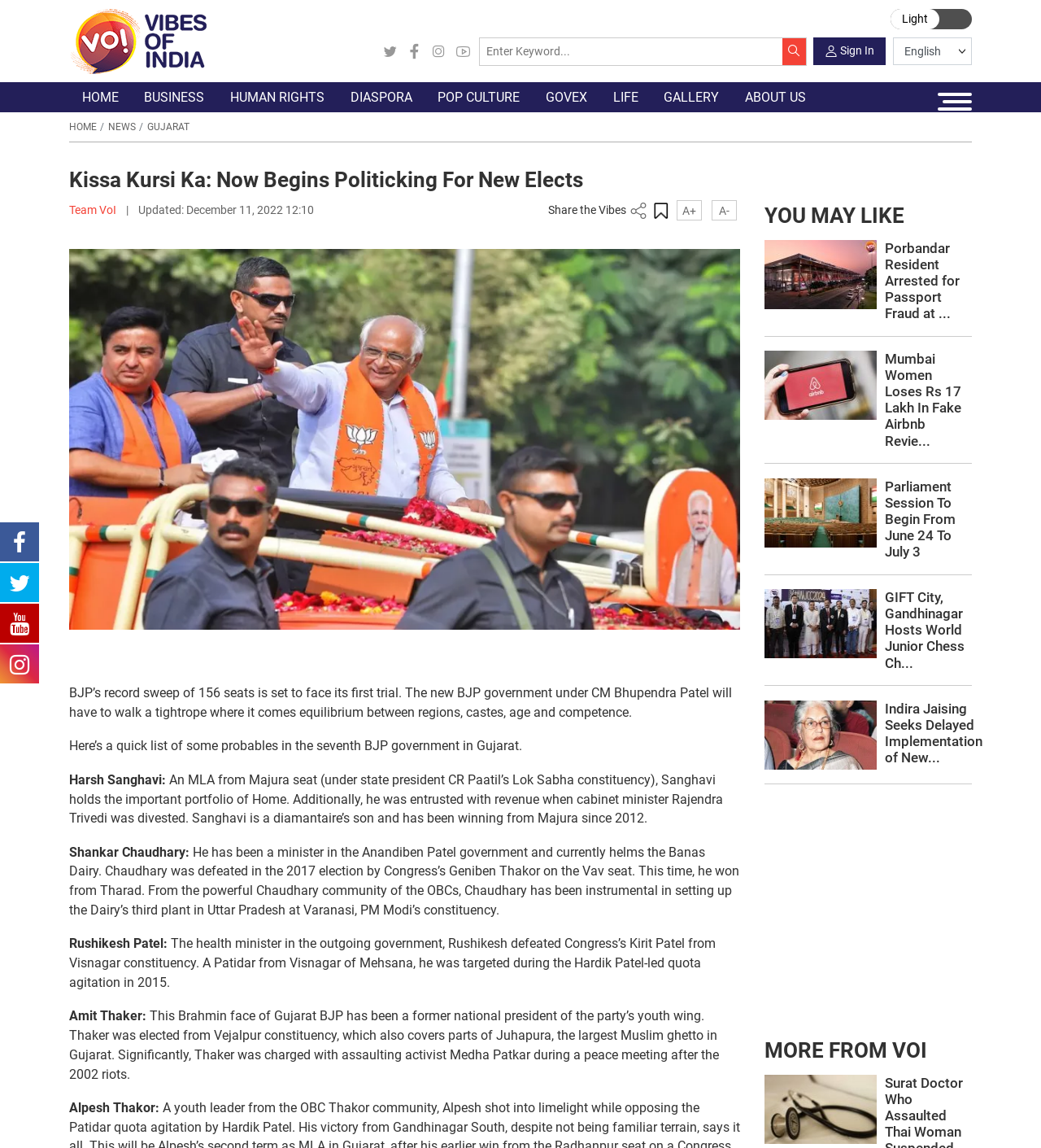Locate the bounding box coordinates of the clickable region to complete the following instruction: "Sign in."

[0.782, 0.033, 0.851, 0.057]